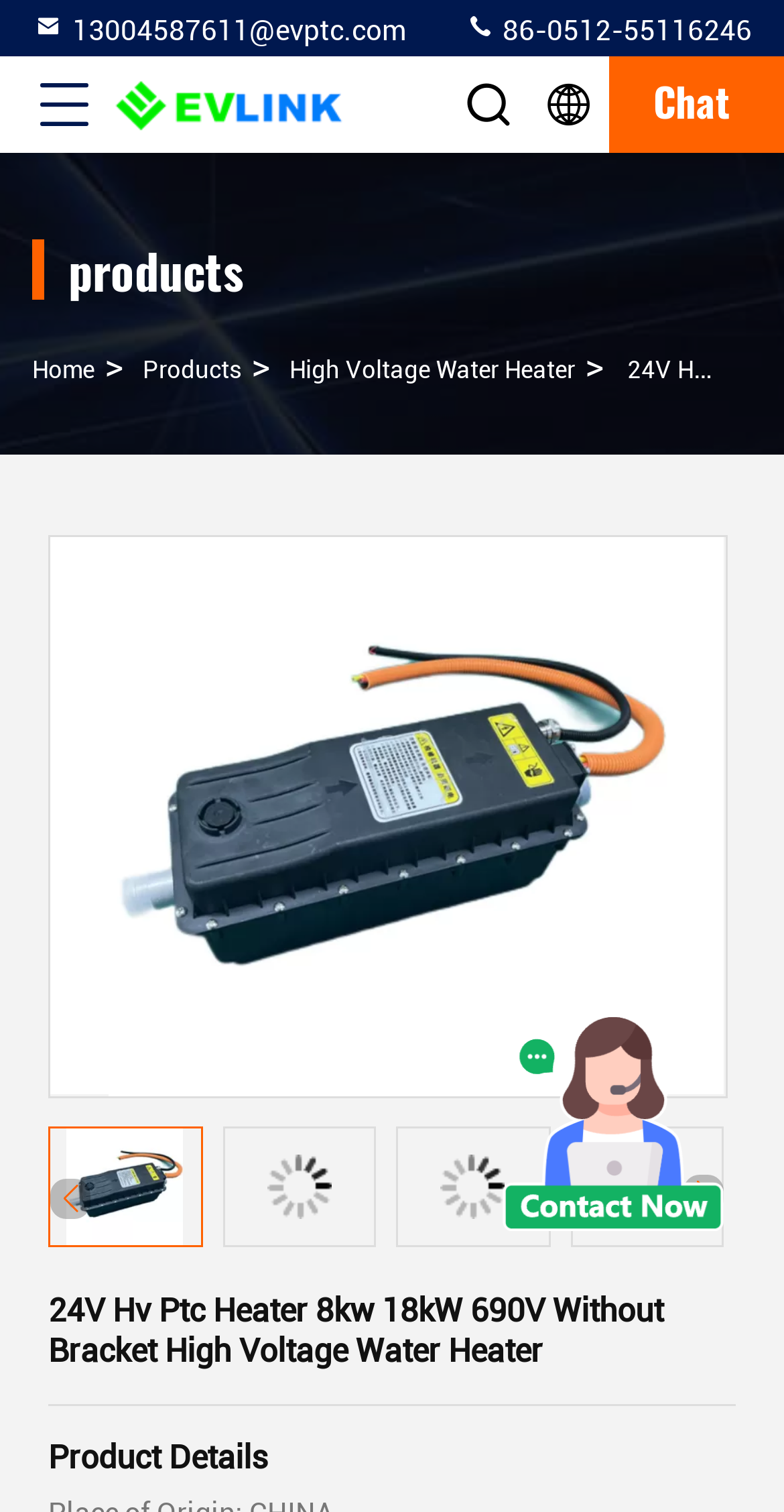Construct a comprehensive caption that outlines the webpage's structure and content.

This webpage is about a product, specifically a high-voltage water heater. At the top, there is a navigation menu with links to "Home", "Products", and "High Voltage Water Heater". Below the navigation menu, there is a large image of the product, accompanied by a heading with the product name. 

On the top right, there are several icons, including a "Send Message" image, an email address, a phone number, and a "Chat" link. 

The product details section is located below the product image, with a heading that reads "Product Details". 

There is a slideshow of product images, with five images in total. The slideshow is located below the product details section, and it has navigation buttons to move to the previous or next slide. 

At the very bottom of the page, there is a text that reads "products".